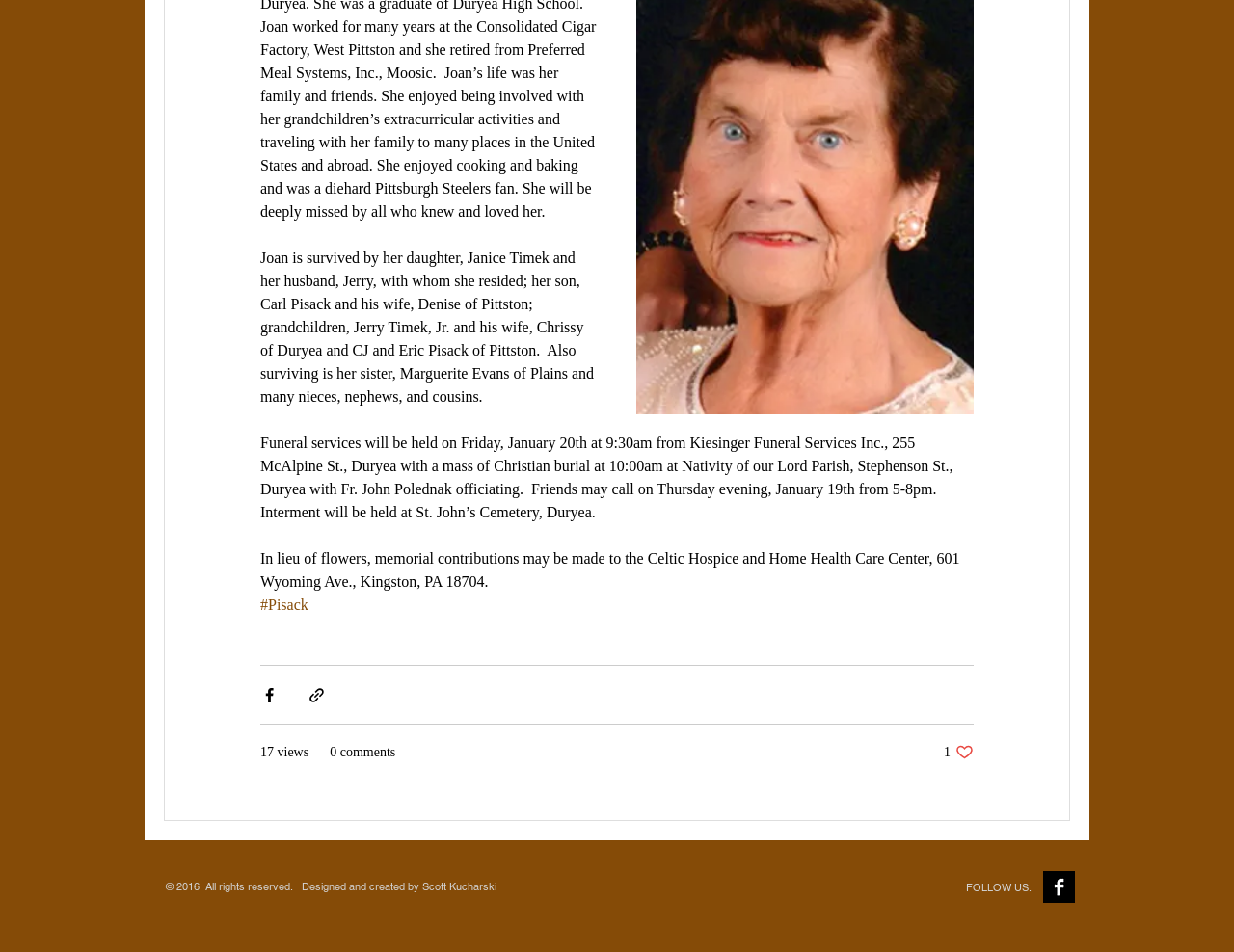Provide the bounding box coordinates for the UI element described in this sentence: "#Pisack". The coordinates should be four float values between 0 and 1, i.e., [left, top, right, bottom].

[0.211, 0.627, 0.25, 0.644]